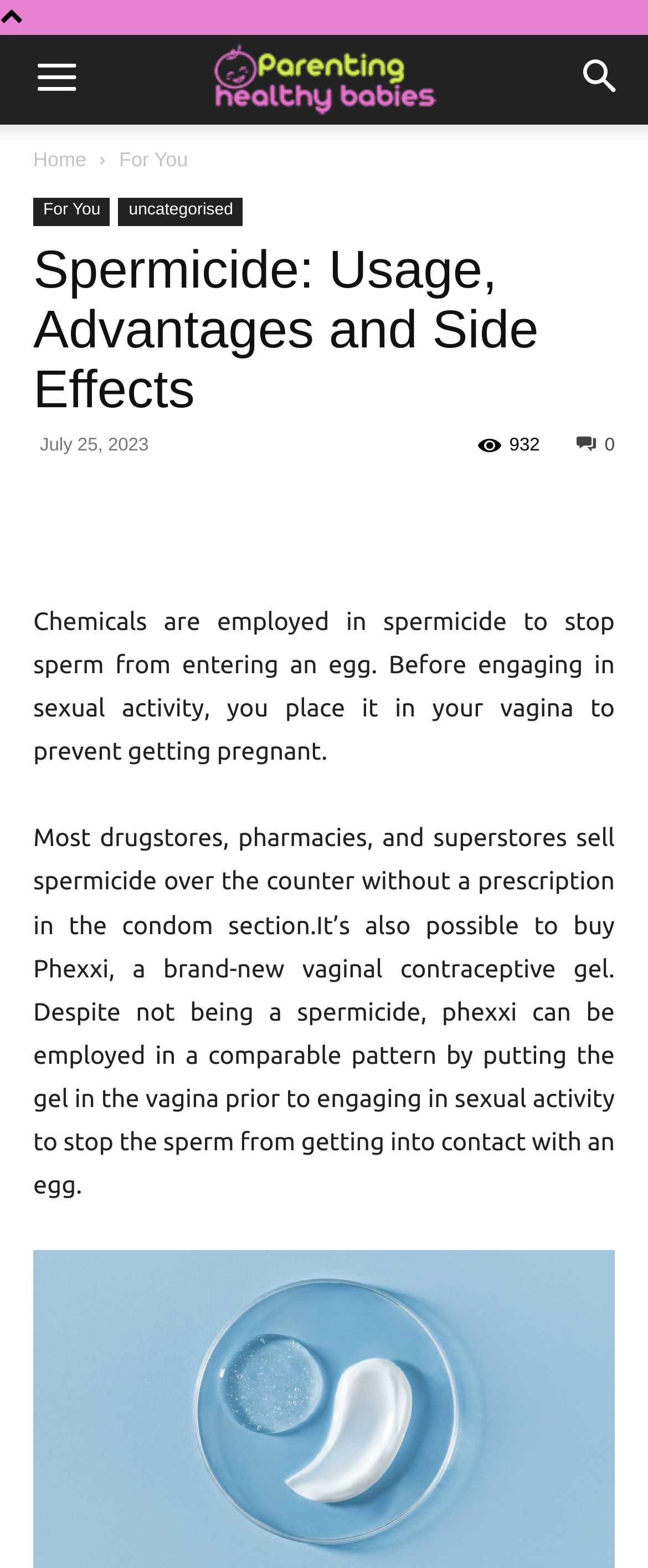Using the details in the image, give a detailed response to the question below:
Where can spermicide be purchased?

The webpage states that most drugstores, pharmacies, and superstores sell spermicide over the counter without a prescription in the condom section.